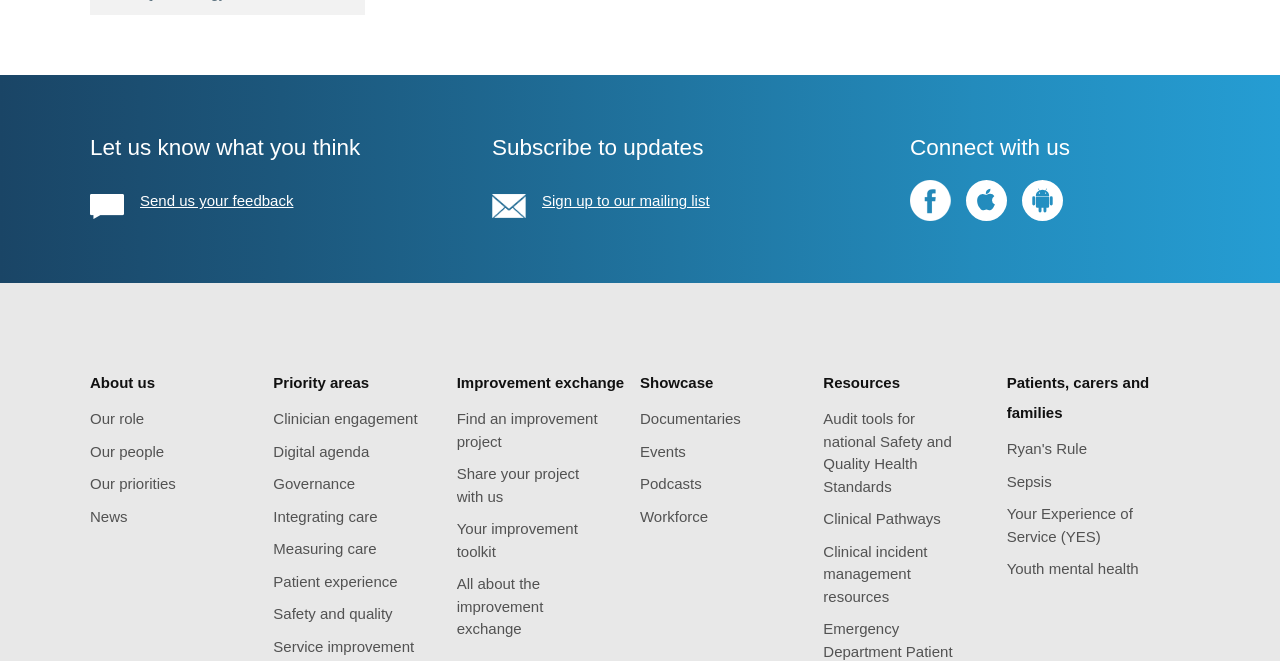Please provide the bounding box coordinates for the element that needs to be clicked to perform the following instruction: "Send us your feedback". The coordinates should be given as four float numbers between 0 and 1, i.e., [left, top, right, bottom].

[0.07, 0.286, 0.229, 0.321]